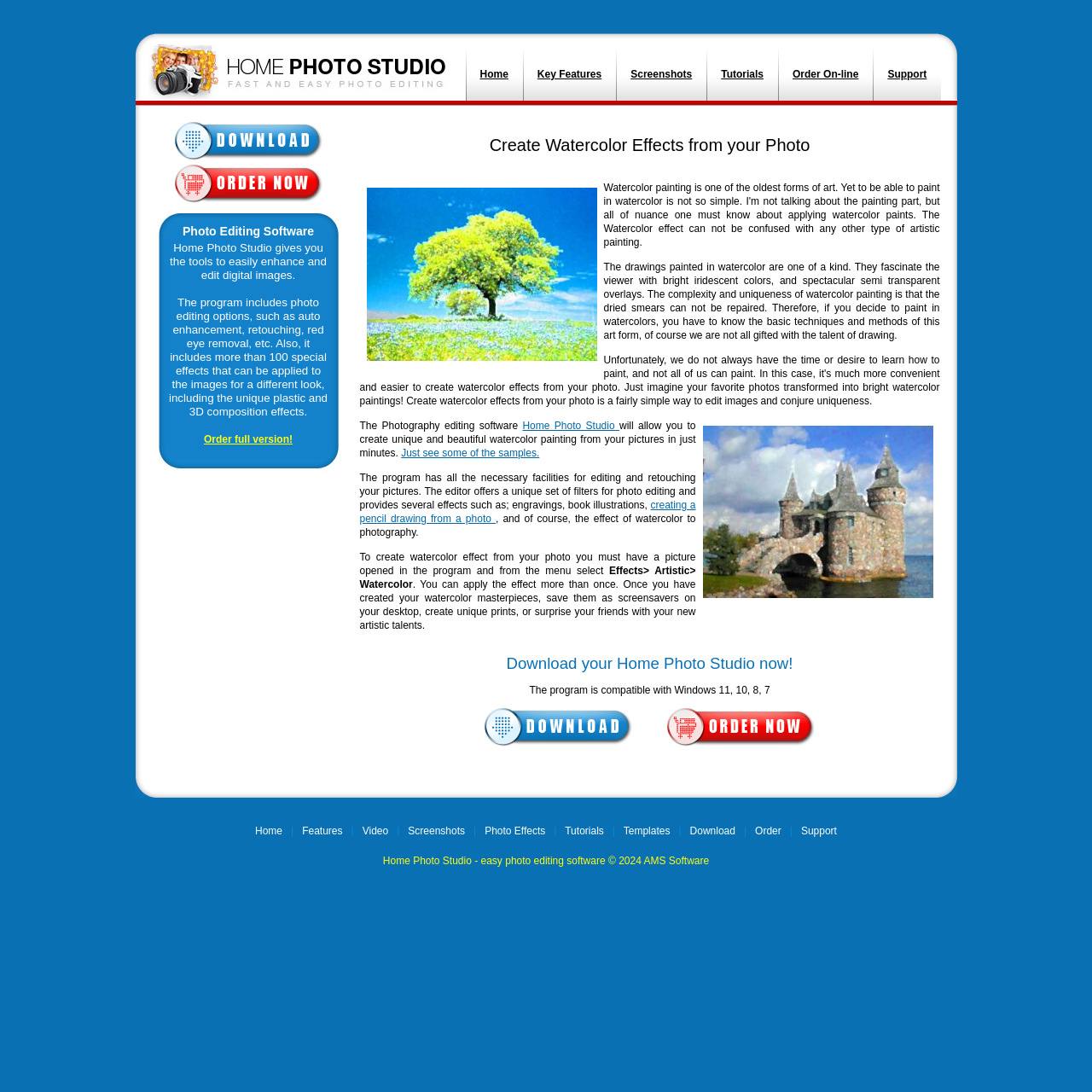Please identify the bounding box coordinates of the clickable element to fulfill the following instruction: "Order the full version of the software". The coordinates should be four float numbers between 0 and 1, i.e., [left, top, right, bottom].

[0.154, 0.386, 0.3, 0.408]